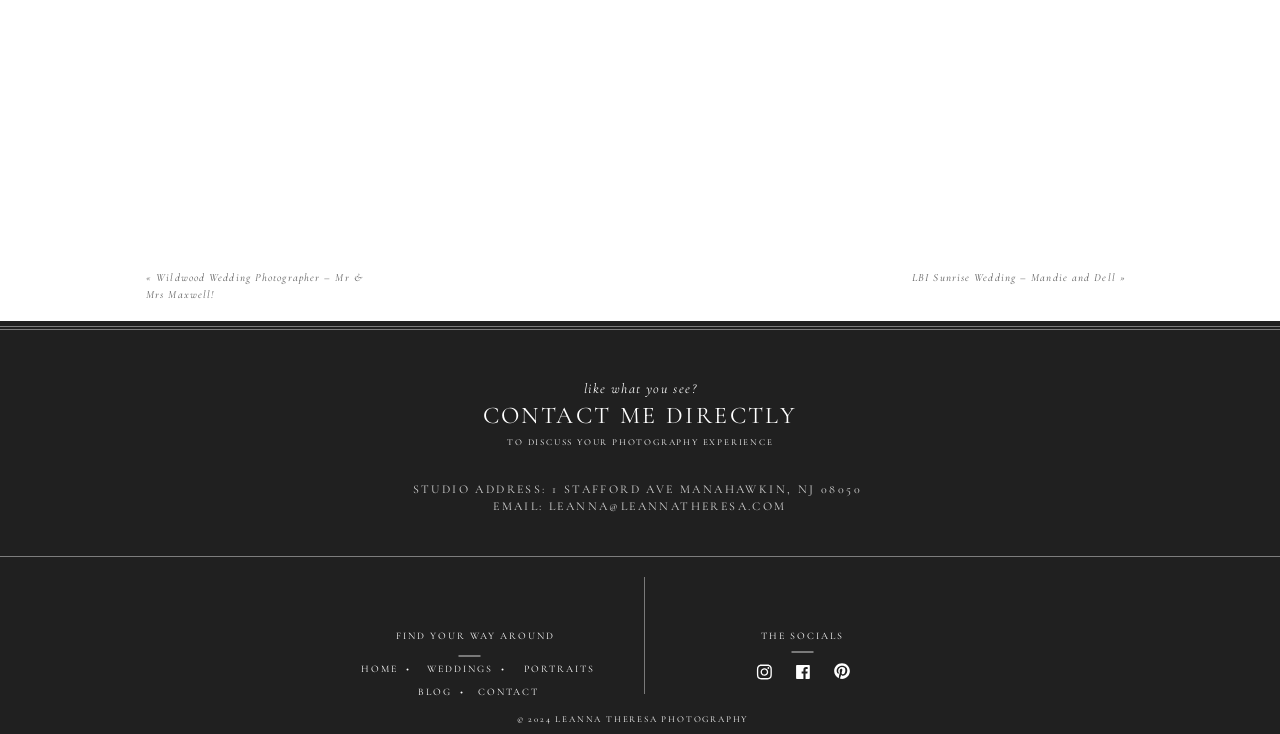Please indicate the bounding box coordinates of the element's region to be clicked to achieve the instruction: "visit the Instagram page". Provide the coordinates as four float numbers between 0 and 1, i.e., [left, top, right, bottom].

[0.591, 0.905, 0.603, 0.926]